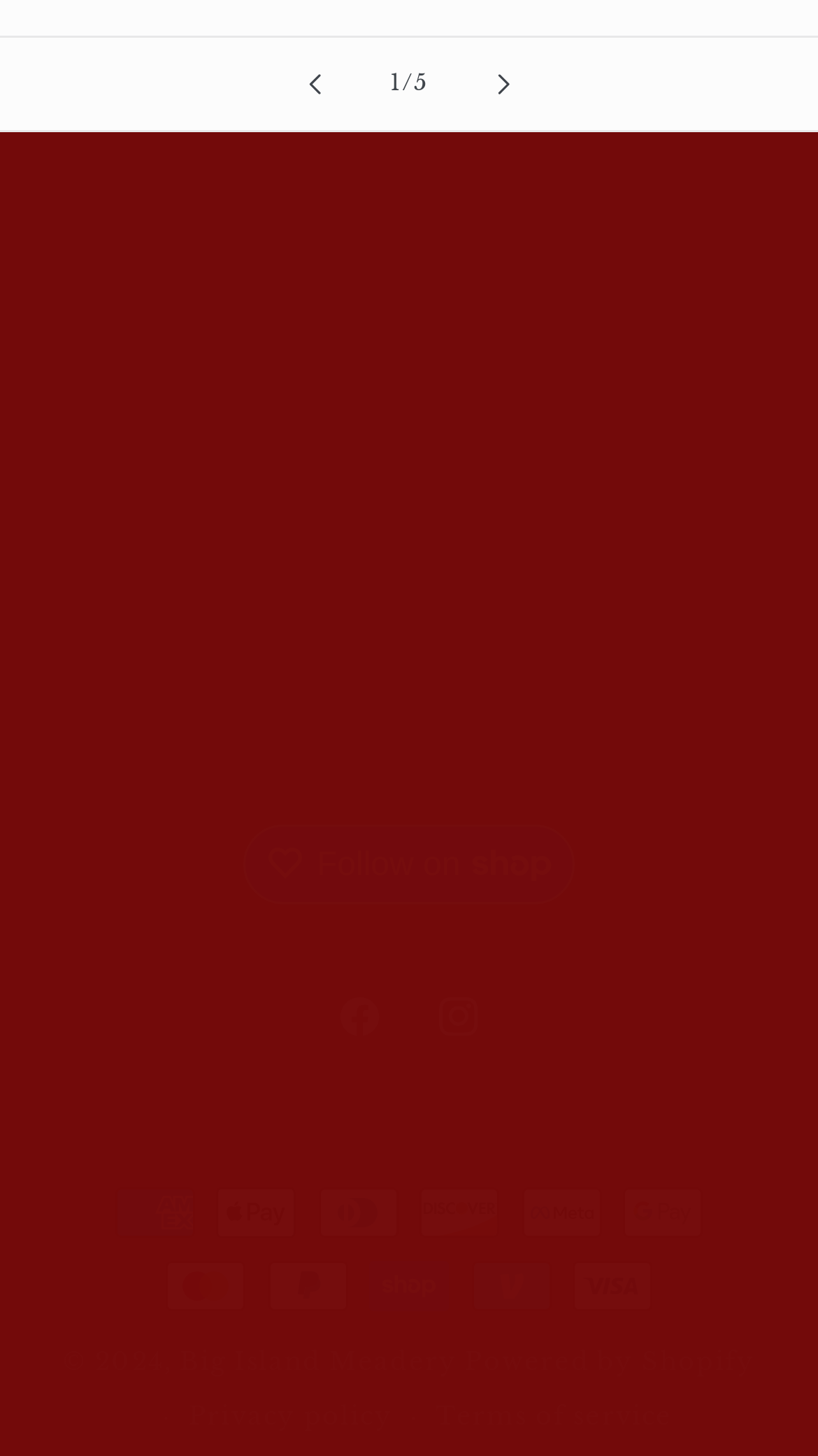Using the description "parent_node: 1 aria-label="Previous slide" name="previous"", predict the bounding box of the relevant HTML element.

[0.328, 0.026, 0.441, 0.09]